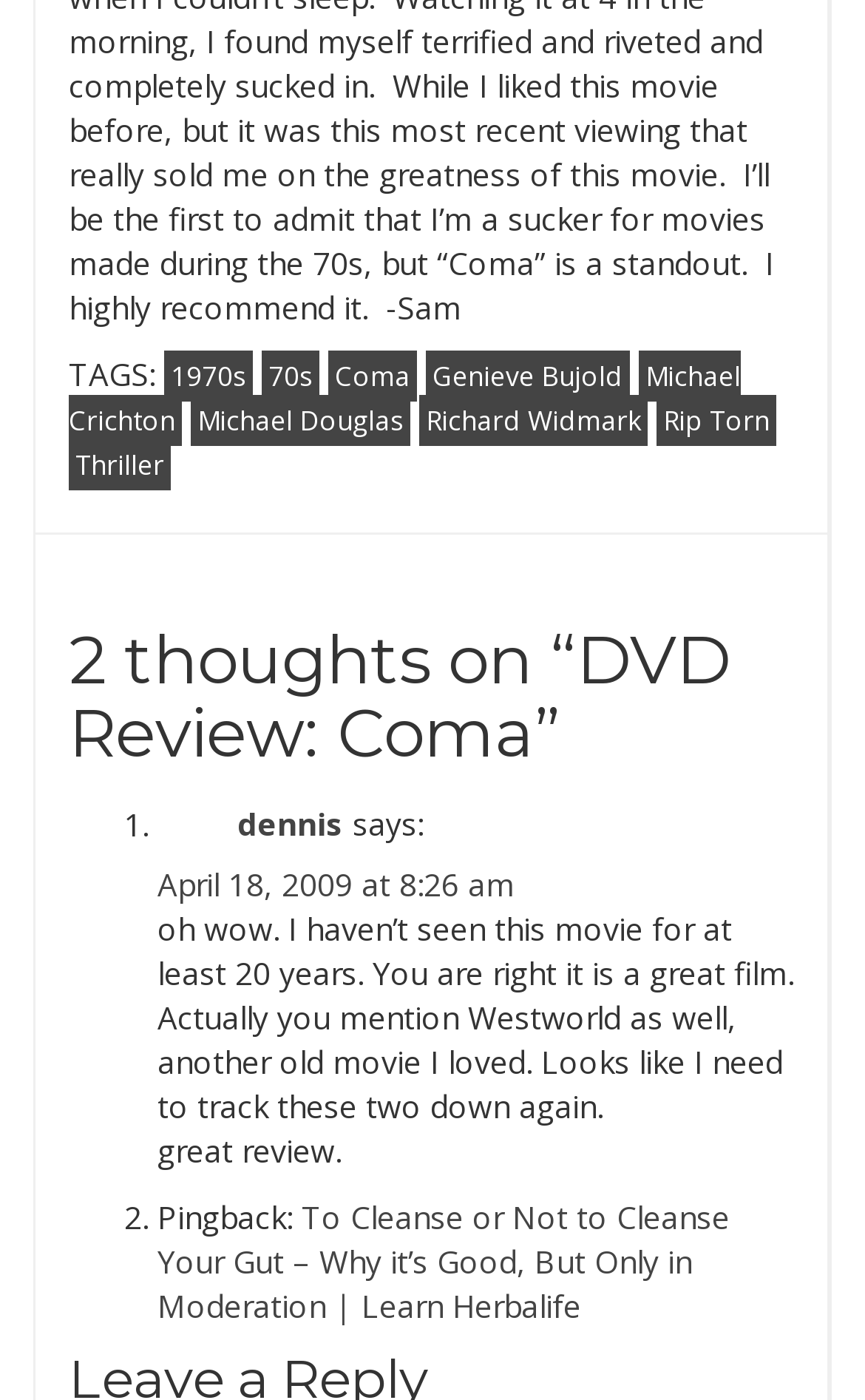Kindly determine the bounding box coordinates of the area that needs to be clicked to fulfill this instruction: "Check the comment by 'dennis'".

[0.274, 0.574, 0.397, 0.604]